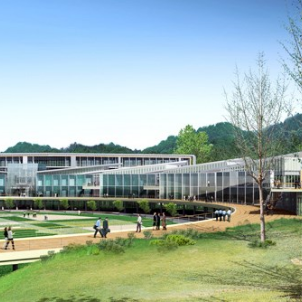What architectural style does the complex feature?
Look at the image and respond with a single word or a short phrase.

Modern